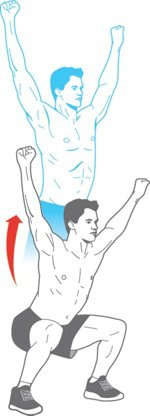Convey all the details present in the image.

The image illustrates the Y Squat exercise, showcasing proper form and technique. It features two representations of a male figure: the upper figure demonstrates the starting position with arms extended overhead, creating a "Y" shape with the body, while the lower figure displays the squat movement, with the body lowered into a seated position, keeping the back straight and core engaged. This exercise emphasizes maintaining shoulder stability and proper alignment, targeting the glutes and legs. Performing 12 repetitions is recommended for effective resistance training without the need for gym equipment, as highlighted in the accompanying instructions.